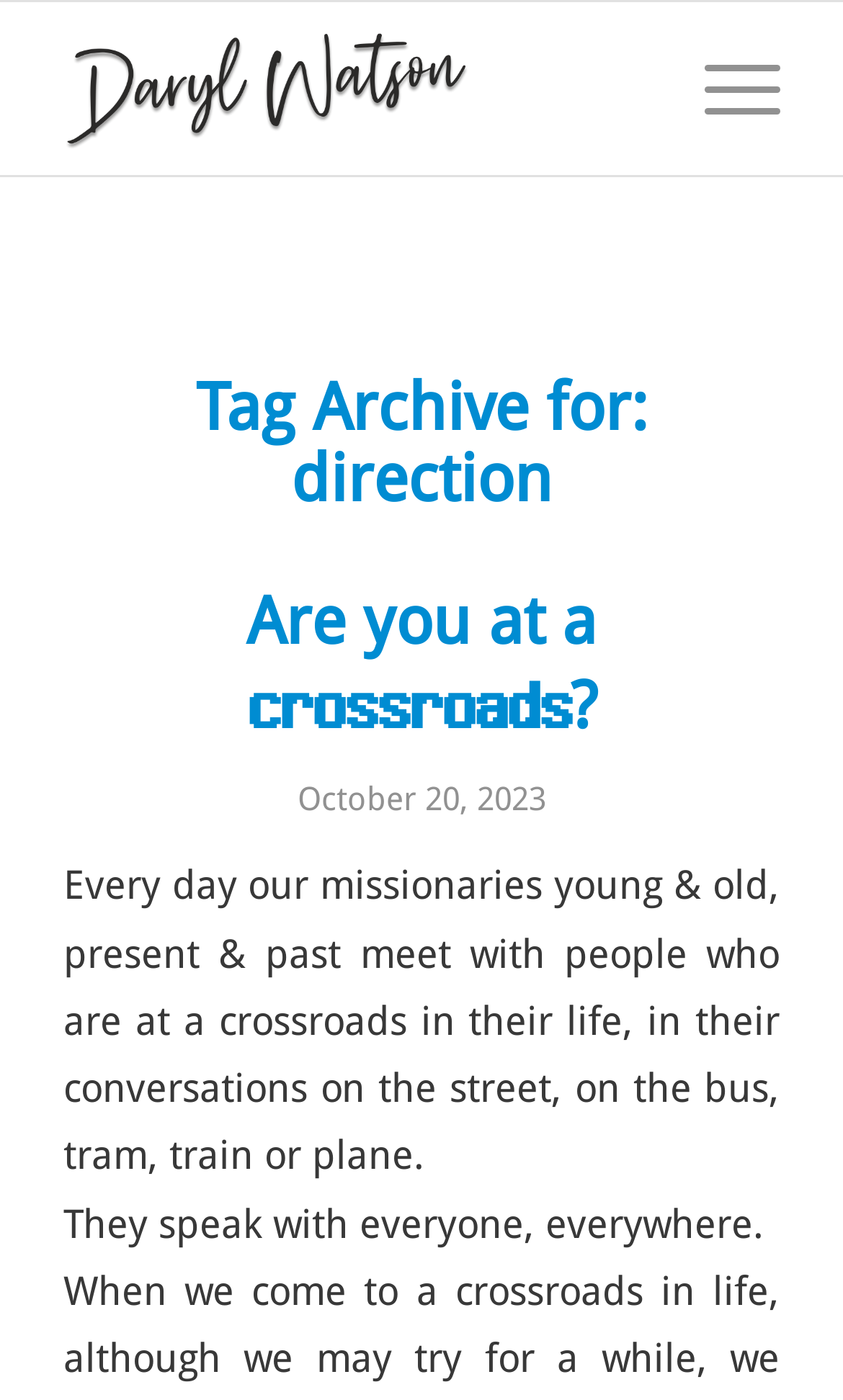From the webpage screenshot, identify the region described by alt="Daryl Watson". Provide the bounding box coordinates as (top-left x, top-left y, bottom-right x, bottom-right y), with each value being a floating point number between 0 and 1.

[0.075, 0.002, 0.755, 0.125]